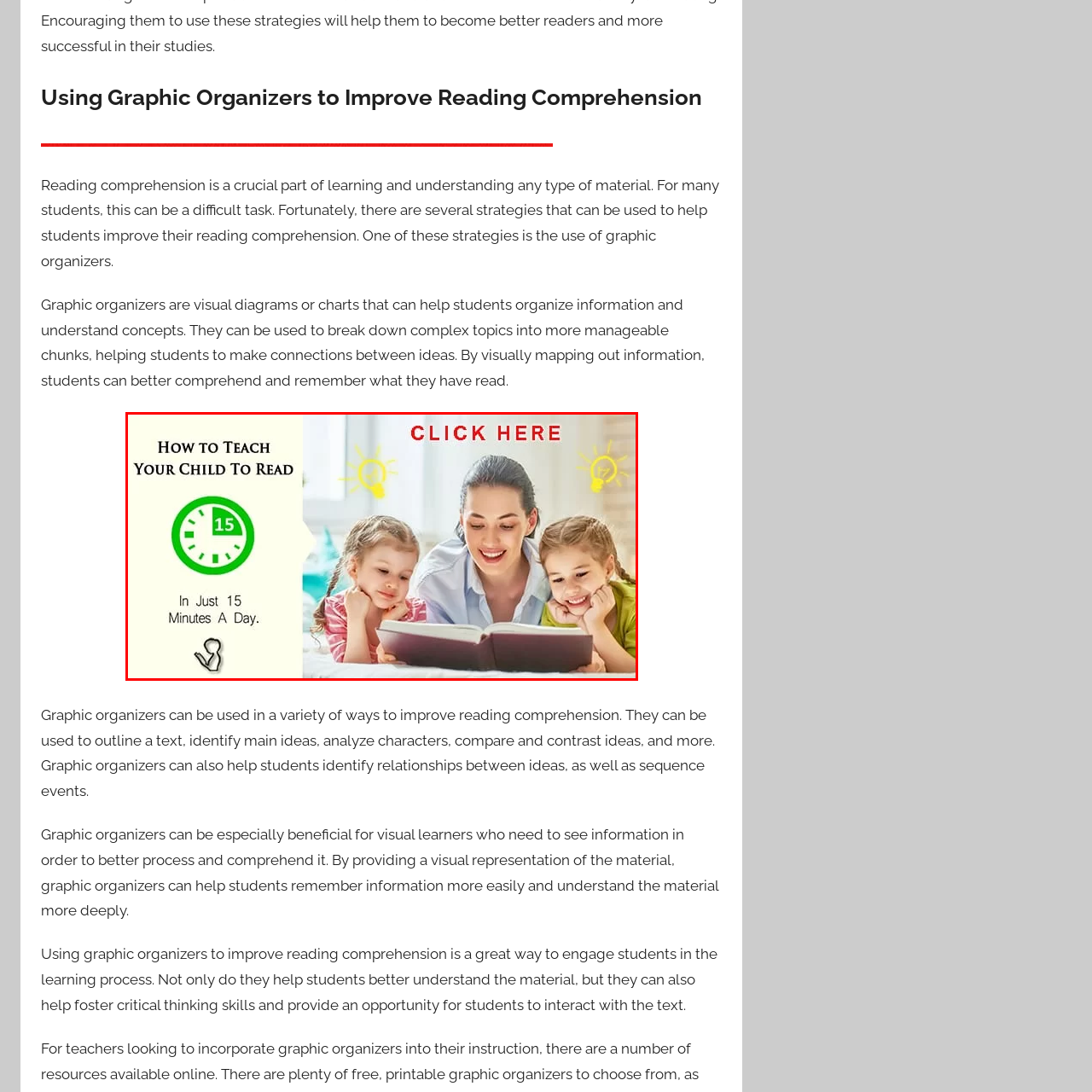Create a thorough and descriptive caption for the photo marked by the red boundary.

The image promotes an engaging approach to early literacy, showcasing a mother reading to her two children, who appear attentive and interested. The background appears bright and inviting, creating a warm learning environment. To the left, a graphic emphasizes the concept of dedicating just 15 minutes a day to reading activities, symbolized by a green clock icon. The bold text "HOW TO TEACH YOUR CHILD TO READ" at the top underscores the purpose of the content, while the directive "CLICK HERE" in red encourages interaction, suggesting a link to additional resources or strategies for enhancing reading skills. The overall design aims to inspire parents to foster reading habits in a playful and effective manner.